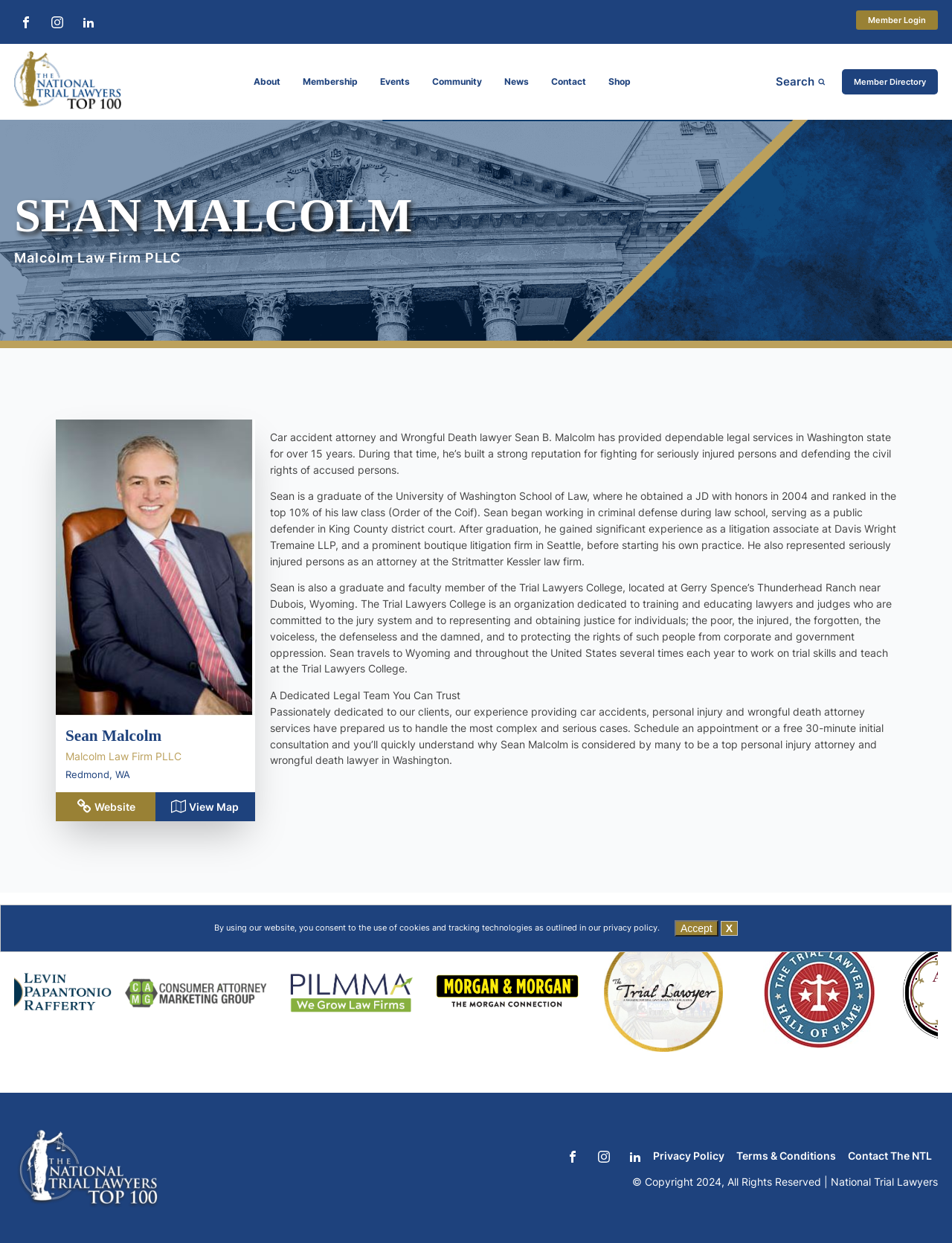Please provide a detailed answer to the question below based on the screenshot: 
What can clients schedule with Sean Malcolm?

From the webpage content, specifically the static text 'Schedule an appointment or a free 30-minute initial consultation and you’ll quickly understand why Sean Malcolm is considered by many to be a top personal injury attorney and wrongful death lawyer in Washington.', we can determine that clients can schedule an appointment or a free 30-minute initial consultation with Sean Malcolm.